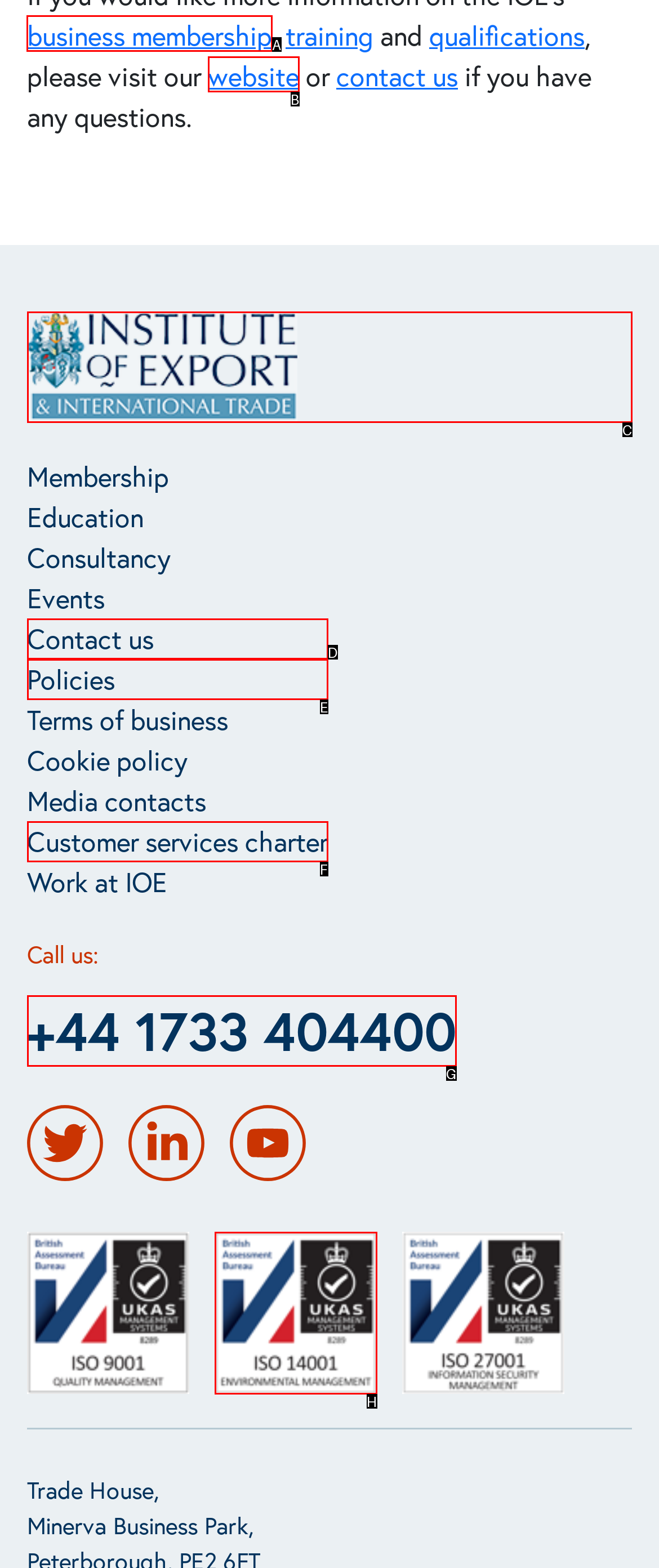What option should I click on to execute the task: Click business membership? Give the letter from the available choices.

A